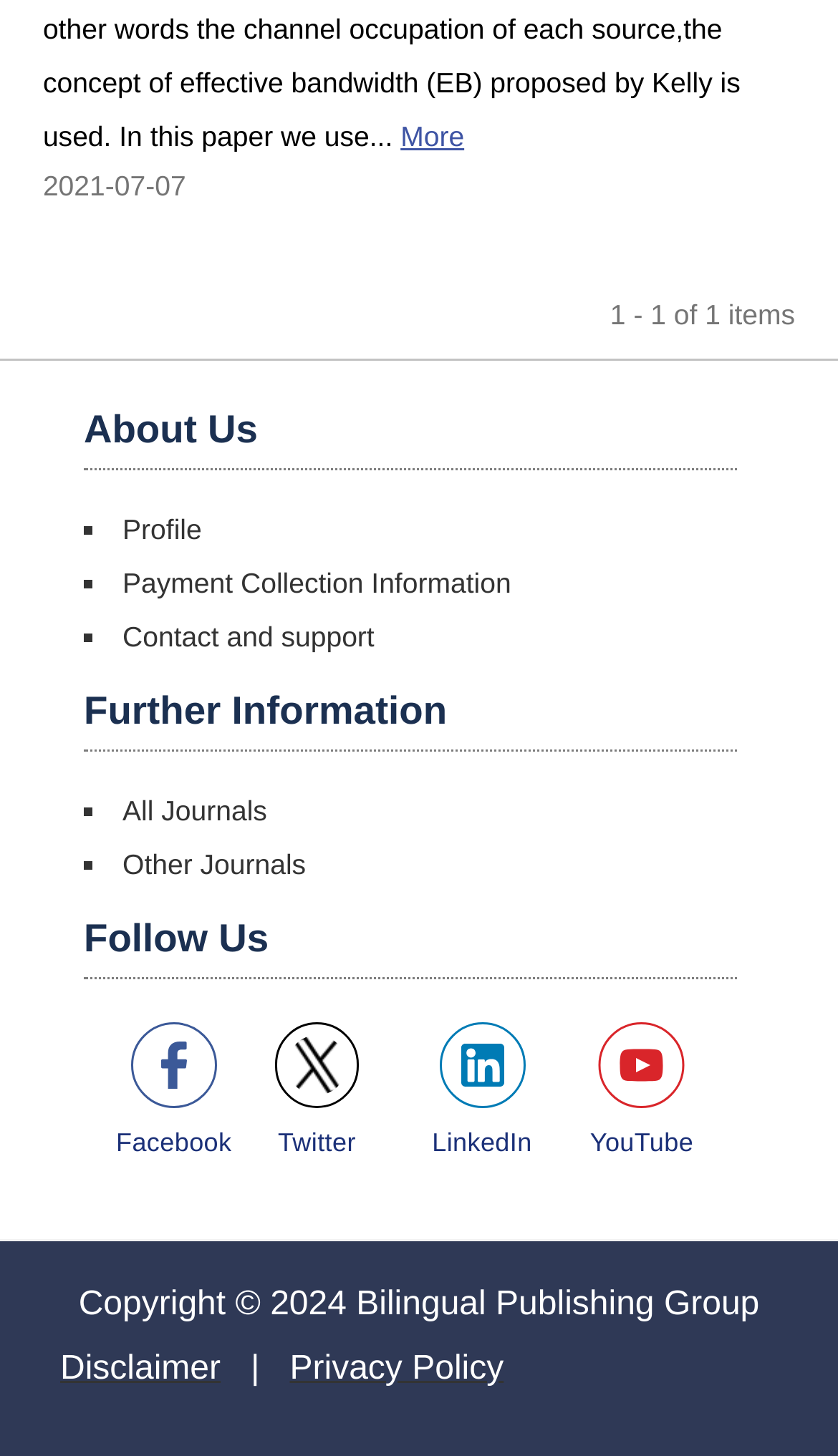What is the first link under the 'About Us' section?
Ensure your answer is thorough and detailed.

I navigated to the 'About Us' section and found a list of links, where the first link is 'Profile', which is likely related to user profiles or account information.